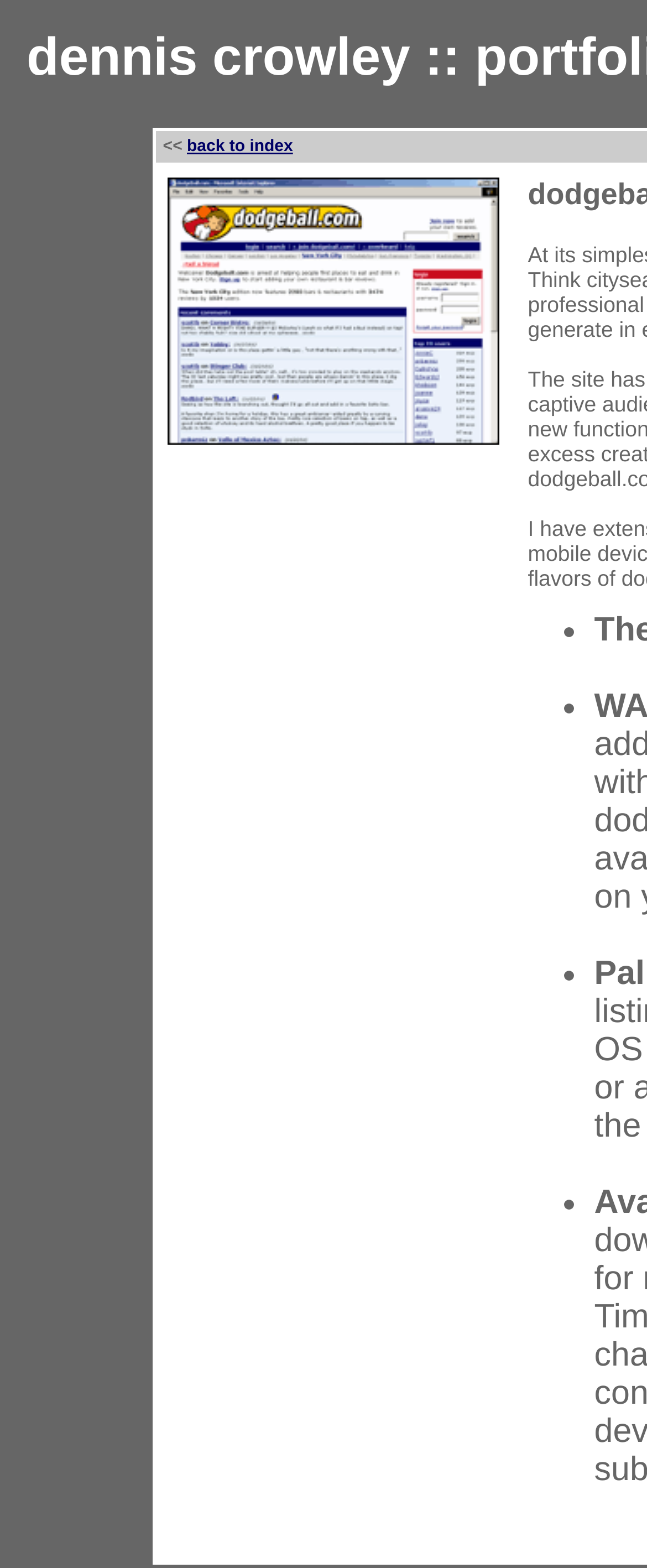Provide a brief response in the form of a single word or phrase:
How many sections are there in the layout table?

4